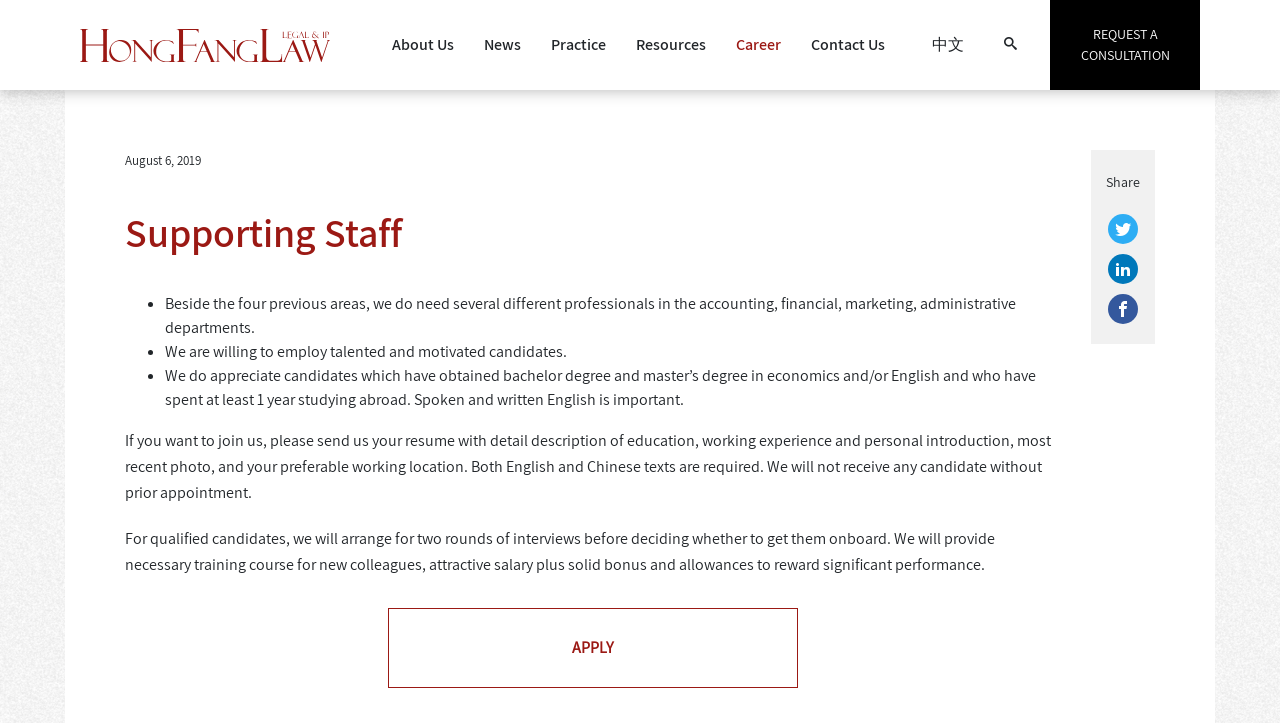Indicate the bounding box coordinates of the element that must be clicked to execute the instruction: "Apply for a job". The coordinates should be given as four float numbers between 0 and 1, i.e., [left, top, right, bottom].

[0.303, 0.841, 0.623, 0.952]